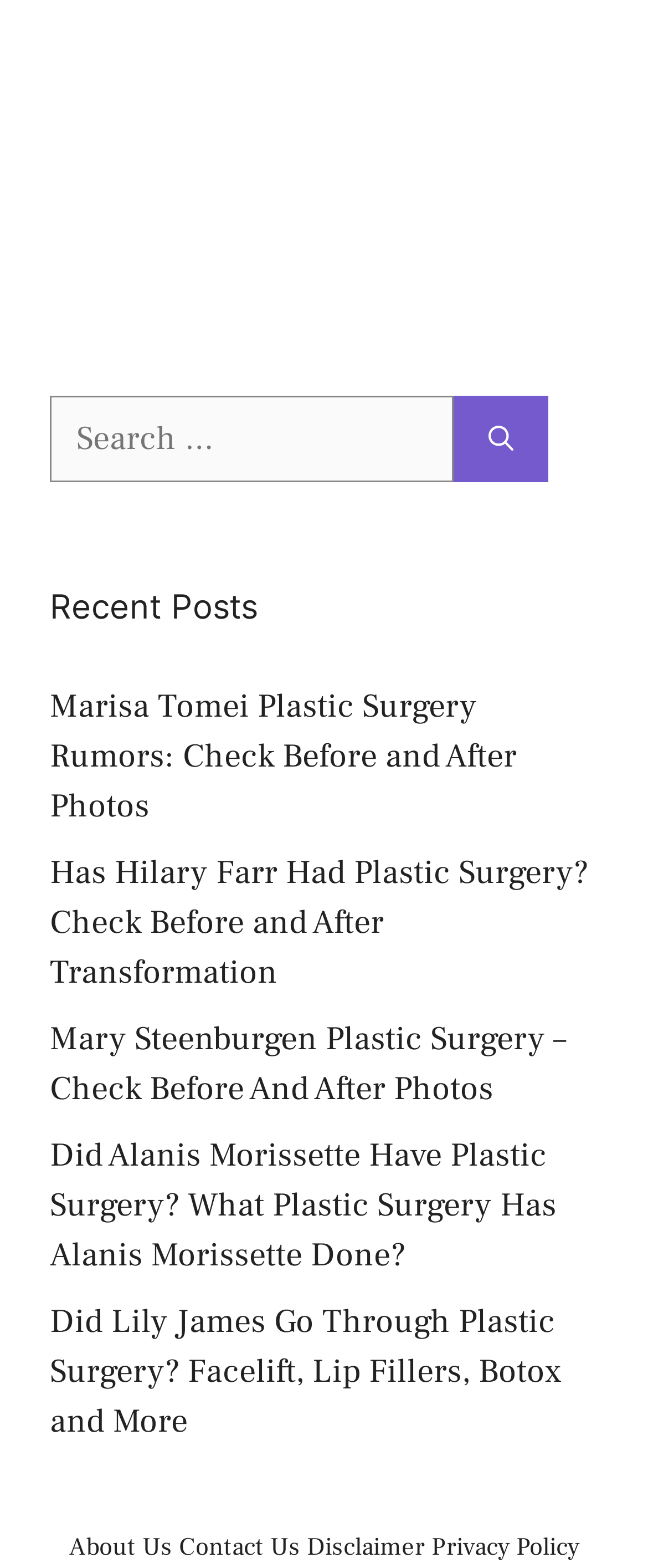What is the function of the button next to the search box?
Answer with a single word or phrase, using the screenshot for reference.

To submit search query